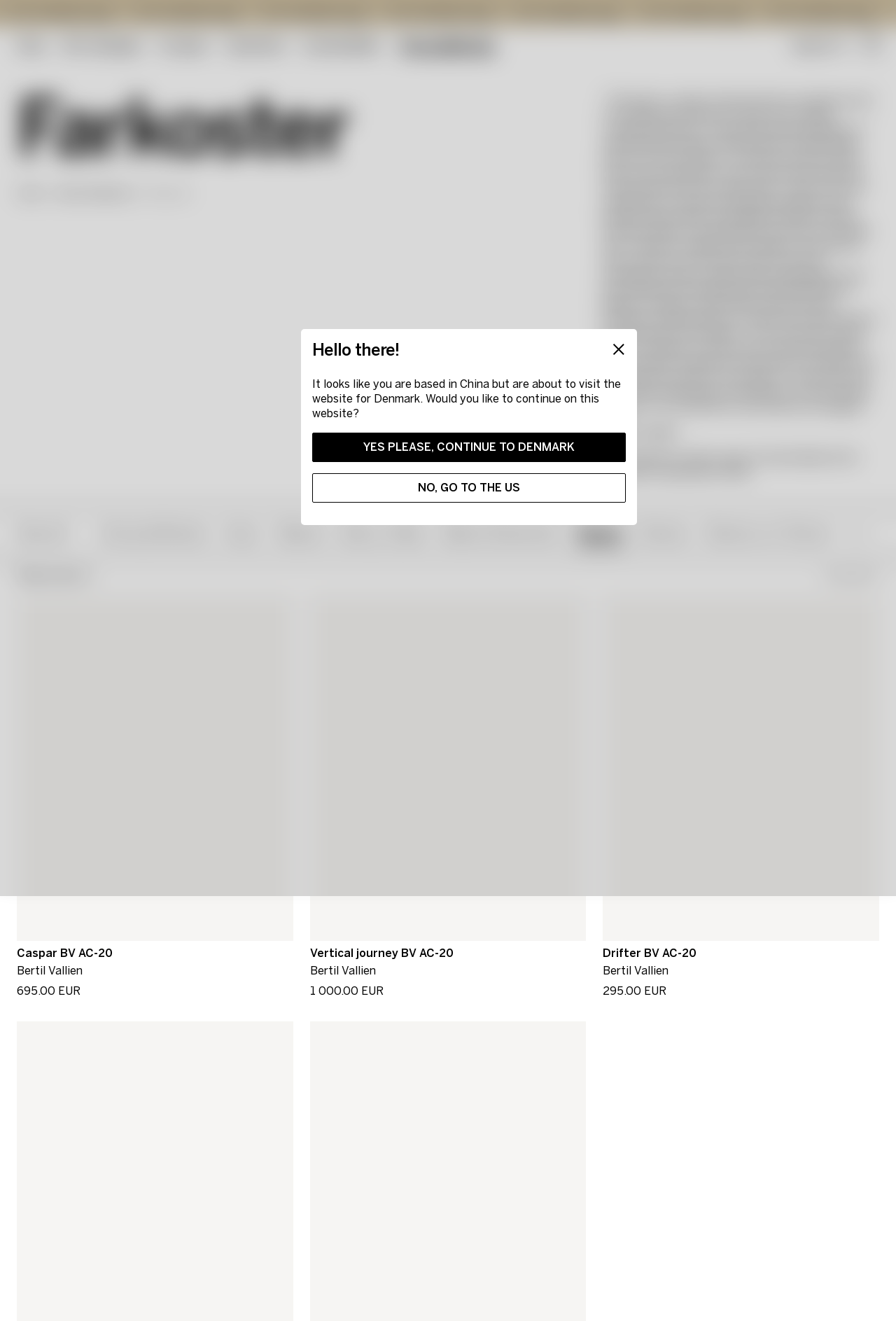Find the bounding box coordinates for the UI element whose description is: "Annual Brains". The coordinates should be four float numbers between 0 and 1, in the format [left, top, right, bottom].

[0.112, 0.394, 0.232, 0.414]